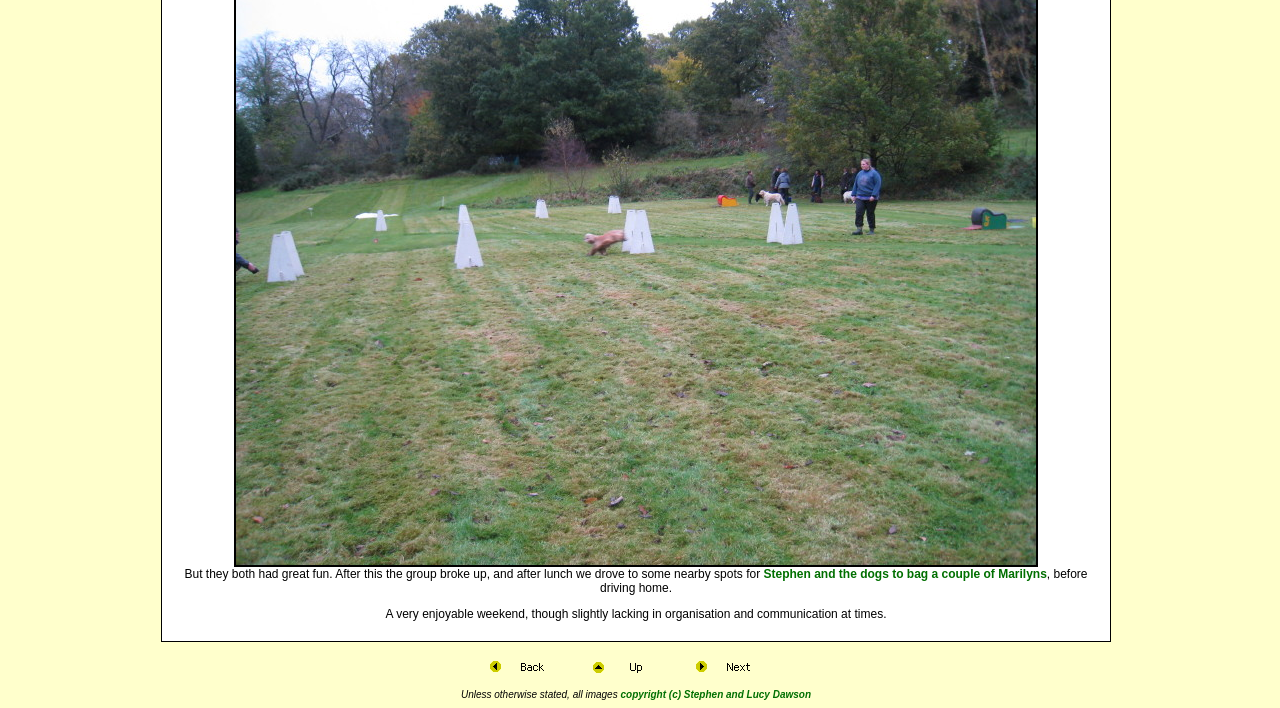Based on the image, provide a detailed response to the question:
What is the relationship between Stephen and Lucy?

The copyright statement mentions 'Stephen and Lucy Dawson' together, suggesting that they are a couple, possibly the authors or owners of the webpage.